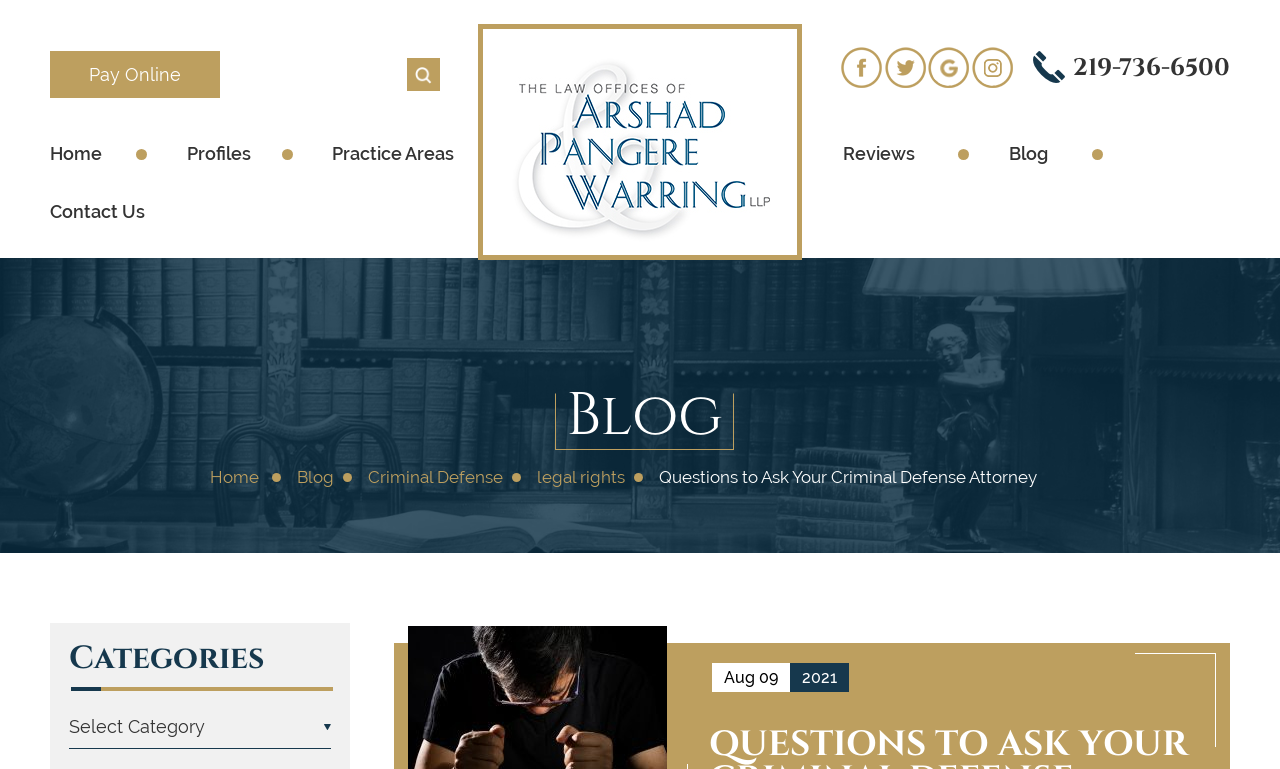Extract the bounding box coordinates for the UI element described by the text: "Instagram". The coordinates should be in the form of [left, top, right, bottom] with values between 0 and 1.

[0.759, 0.06, 0.792, 0.114]